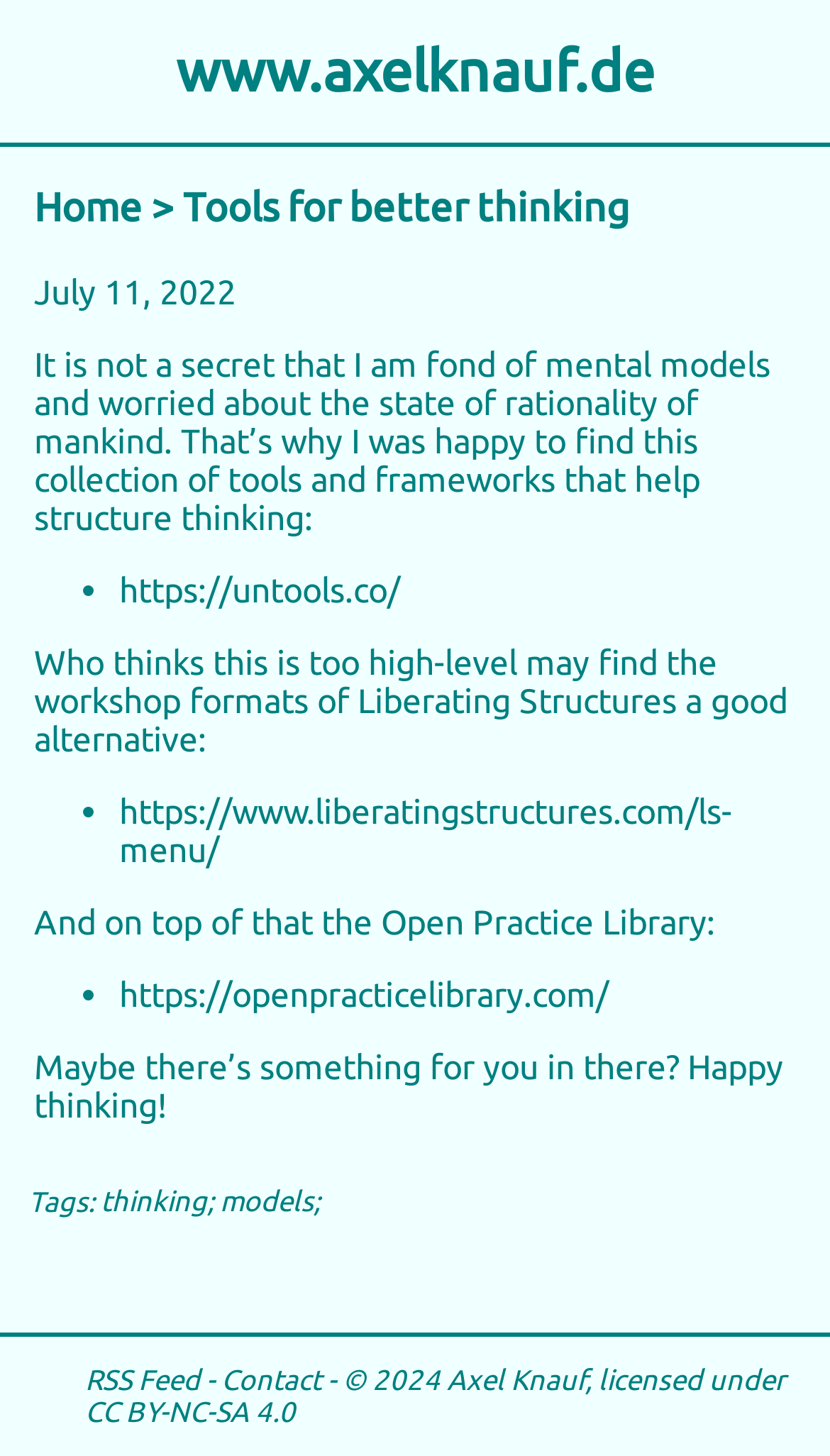Locate and provide the bounding box coordinates for the HTML element that matches this description: "RSS Feed".

[0.103, 0.937, 0.241, 0.959]